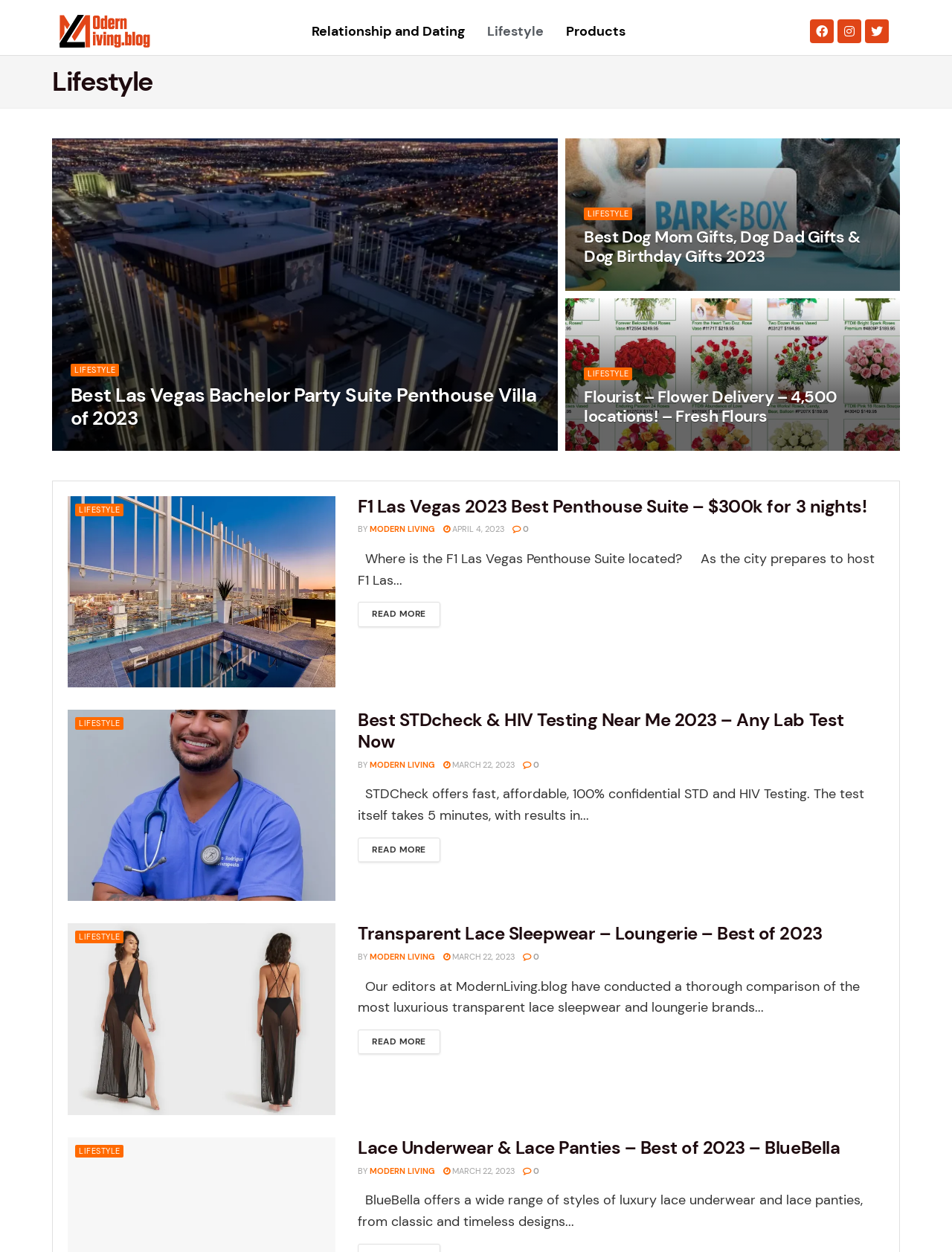How many 'READ MORE' links are present on the webpage?
Please provide an in-depth and detailed response to the question.

I counted the number of 'READ MORE' links on the webpage by looking at the links with the text 'READ MORE' inside the article elements, and found four such links.